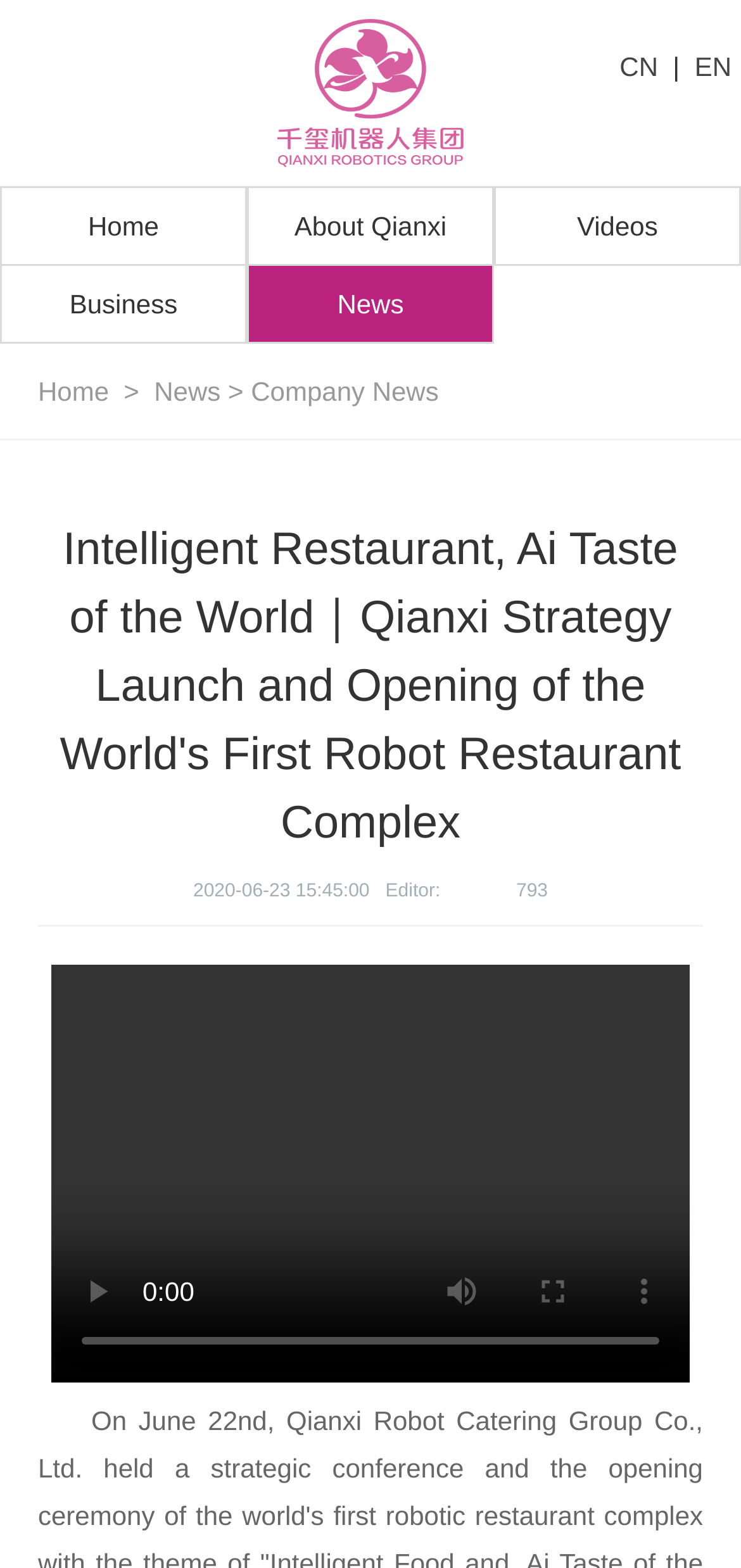Refer to the image and provide a thorough answer to this question:
What is the value max of the video time scrubber?

I found the video time scrubber element which has a value max attribute set to '100'.